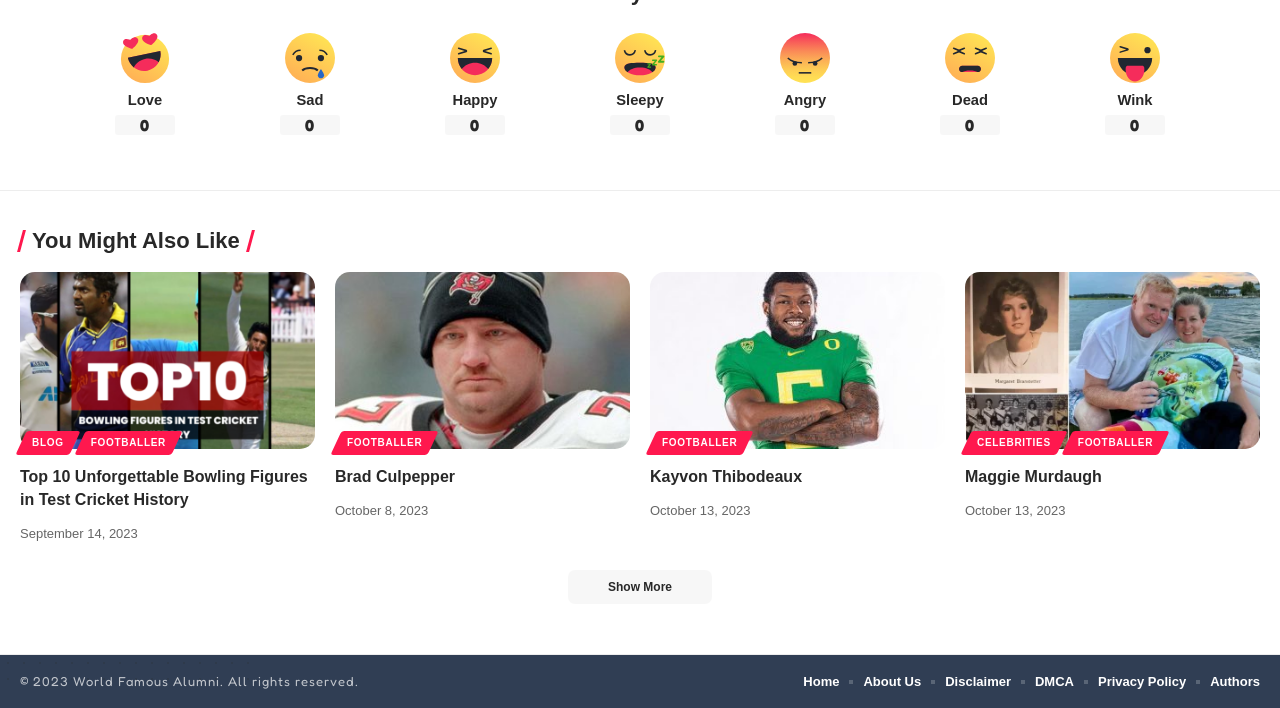Provide a brief response to the question below using a single word or phrase: 
How many articles are listed under 'You Might Also Like'?

5